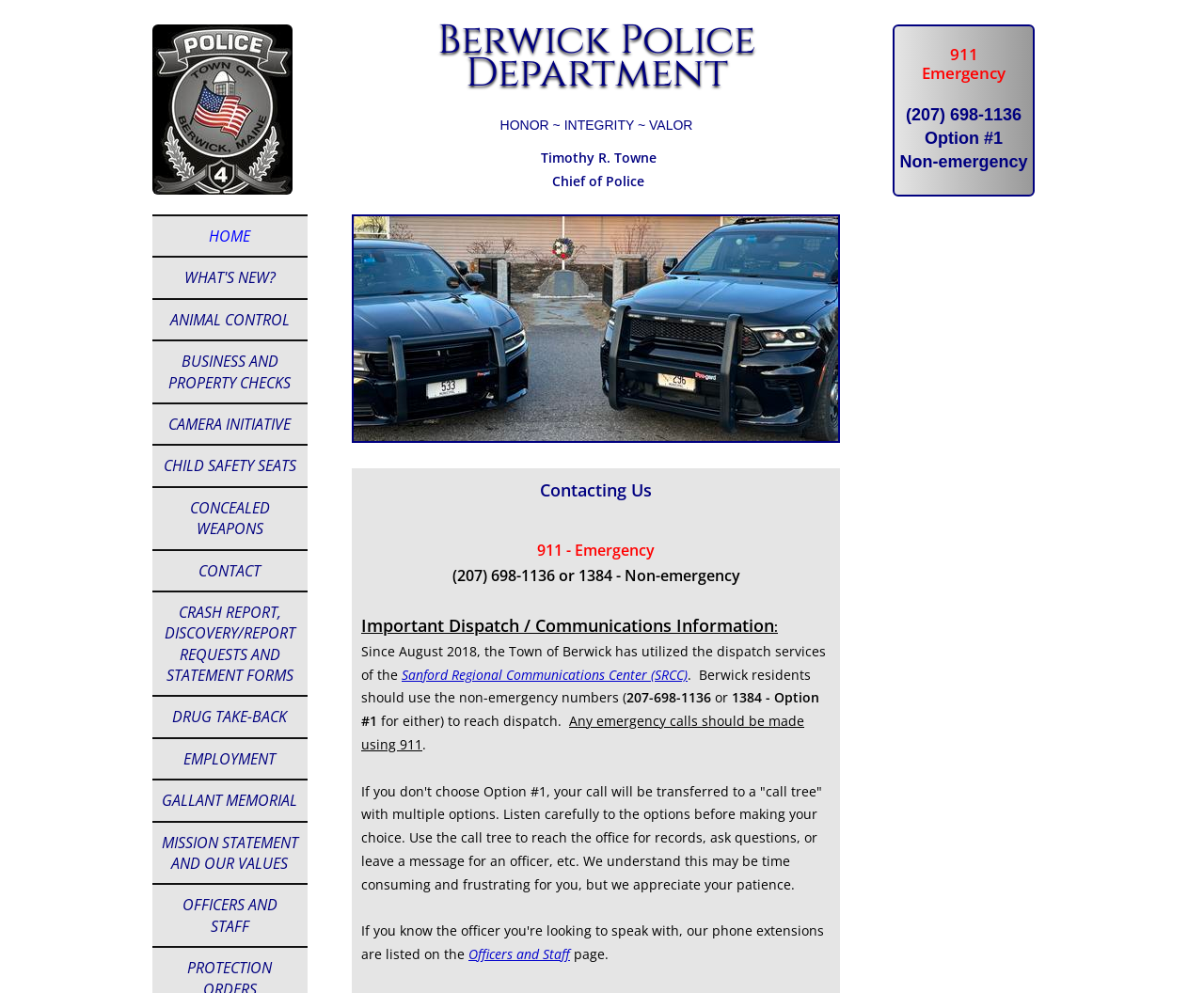What is the name of the dispatch center used by Berwick? Refer to the image and provide a one-word or short phrase answer.

Sanford Regional Communications Center (SRCC)